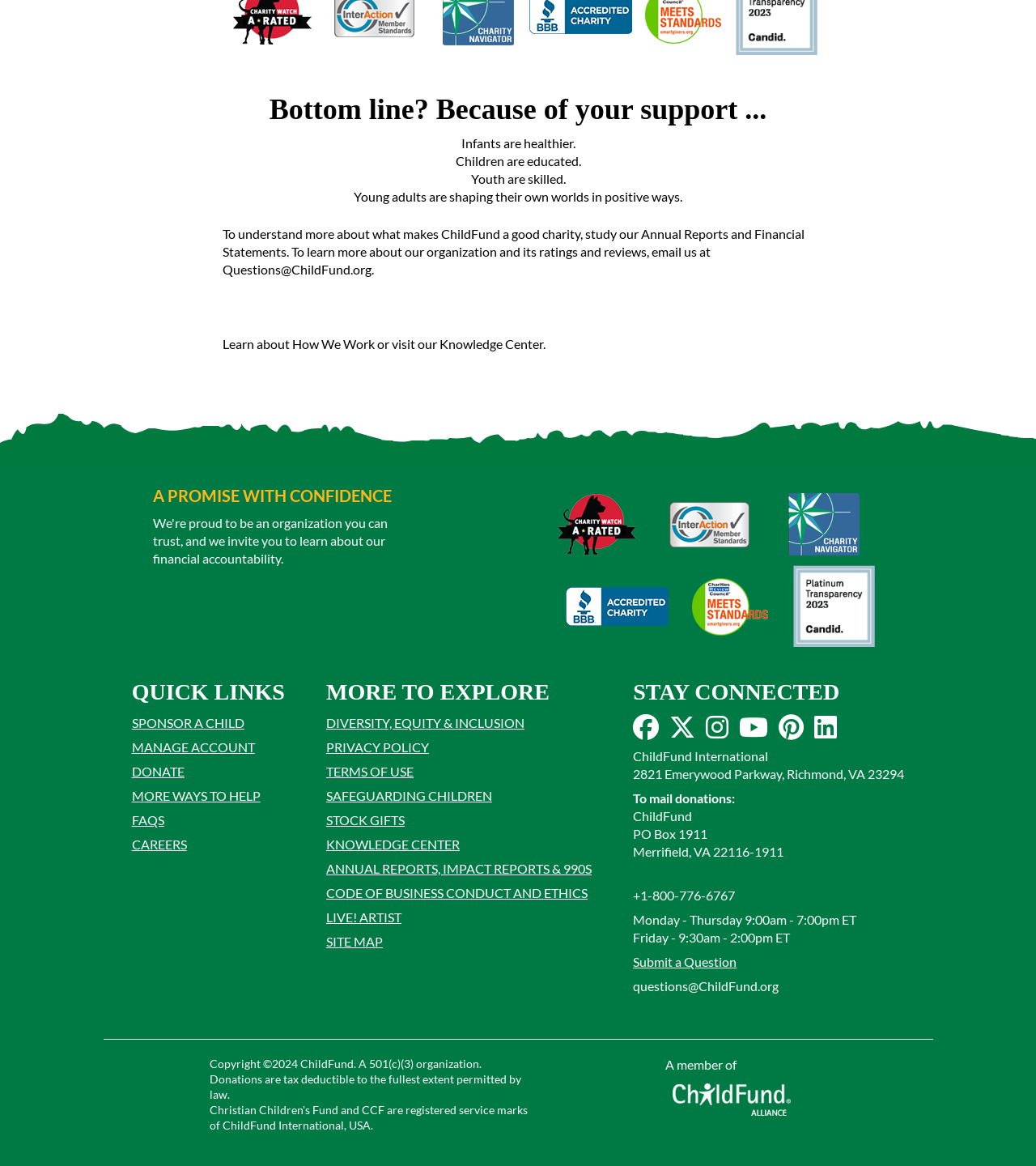Please specify the bounding box coordinates for the clickable region that will help you carry out the instruction: "Learn about Annual Reports and Financial Statements".

[0.215, 0.193, 0.777, 0.222]